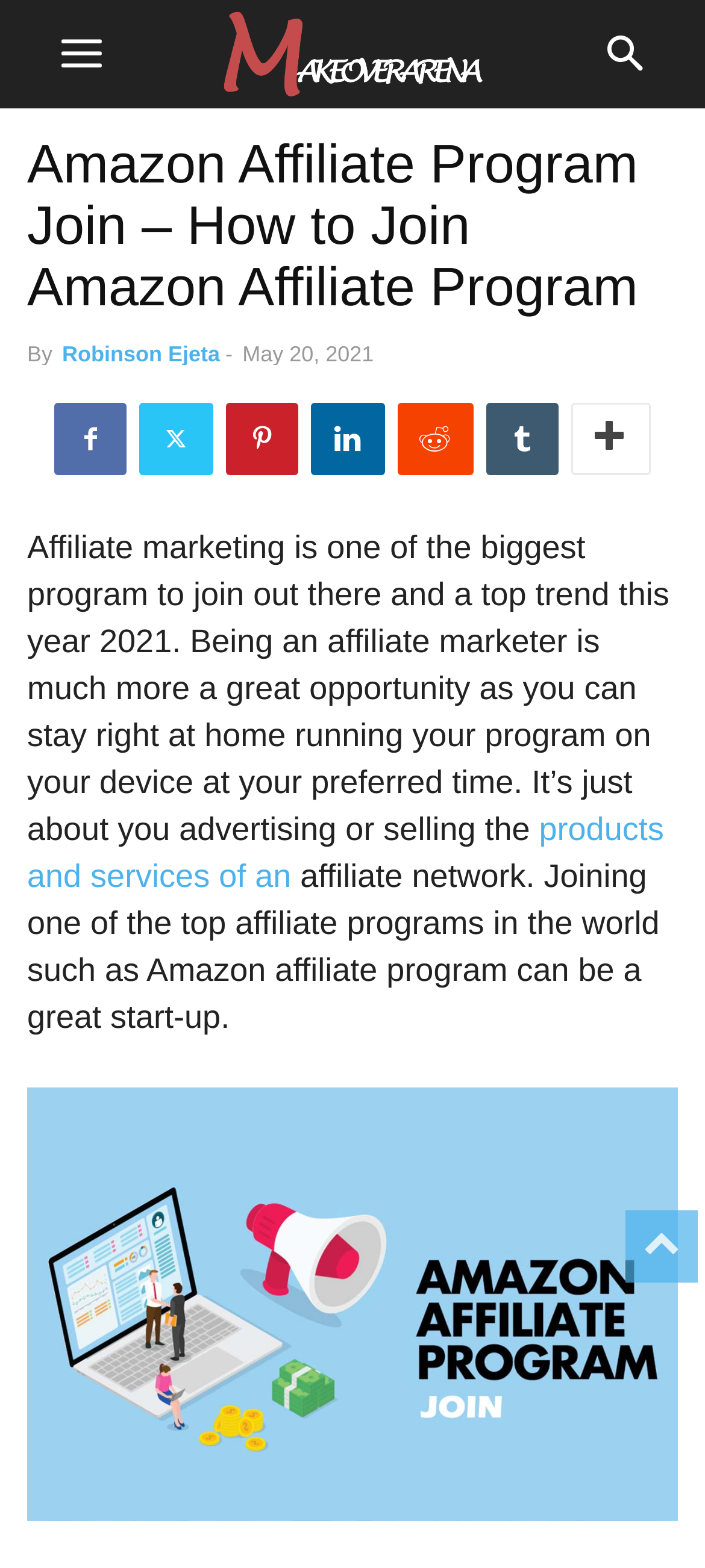Using the provided element description: "Facebook", identify the bounding box coordinates. The coordinates should be four floats between 0 and 1 in the order [left, top, right, bottom].

[0.077, 0.257, 0.179, 0.303]